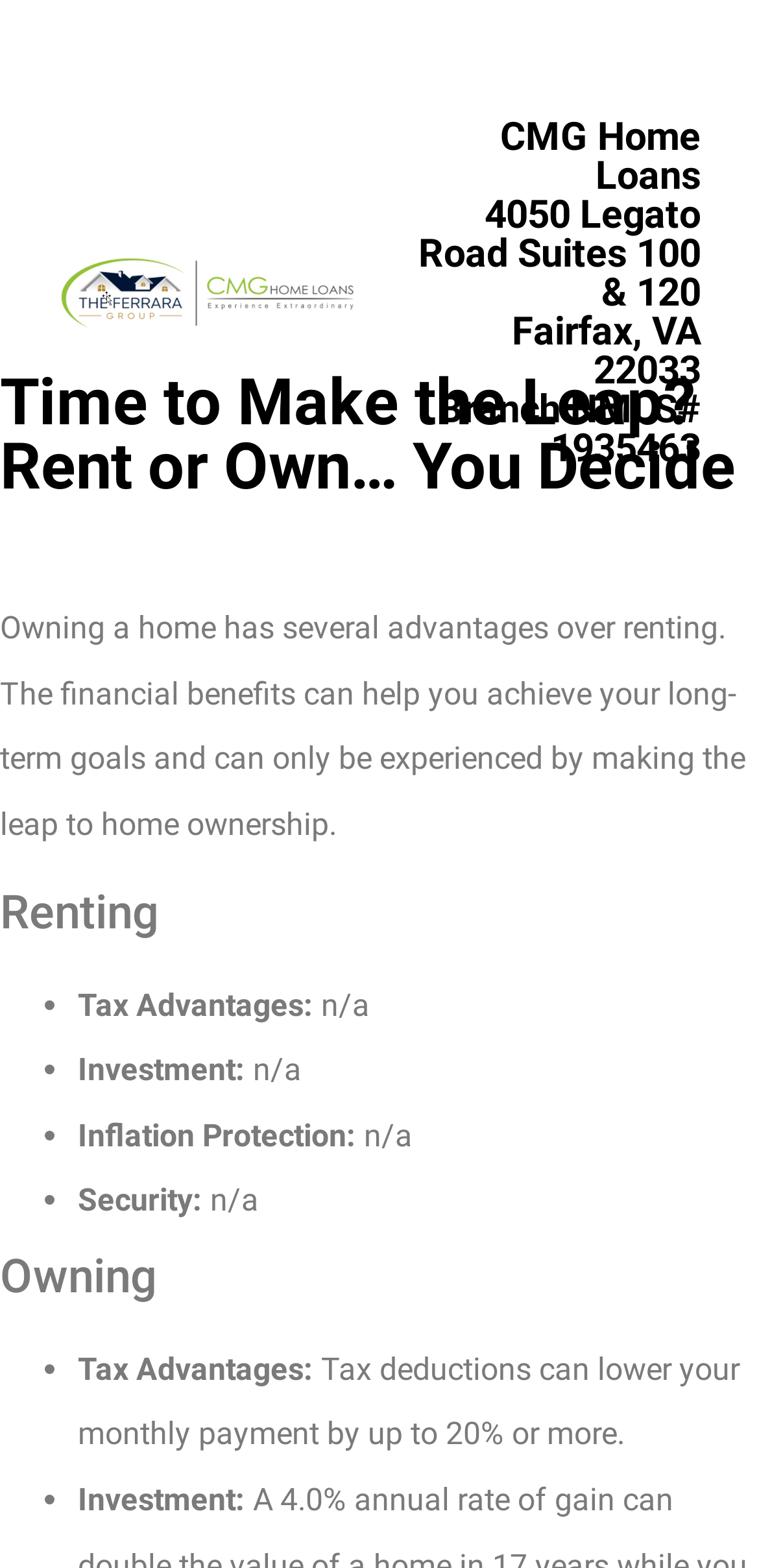Determine and generate the text content of the webpage's headline.

Time to Make the Leap? Rent or Own… You Decide